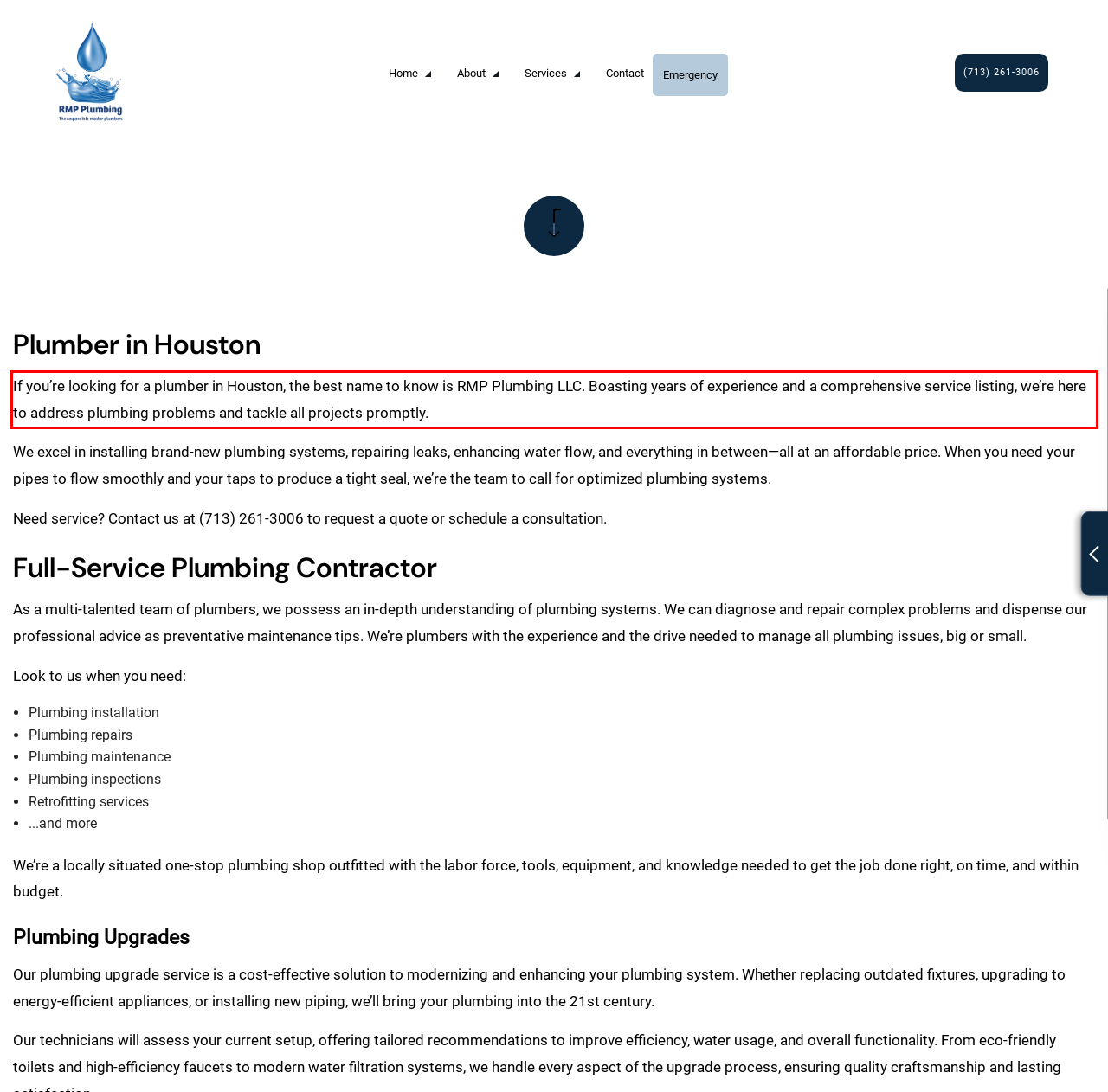You have a screenshot of a webpage, and there is a red bounding box around a UI element. Utilize OCR to extract the text within this red bounding box.

If you’re looking for a plumber in Houston, the best name to know is RMP Plumbing LLC. Boasting years of experience and a comprehensive service listing, we’re here to address plumbing problems and tackle all projects promptly.